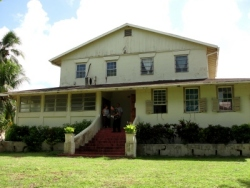Explain in detail what you see in the image.

The image captures "The Great House," a significant structure associated with the UCT headquarters, showcasing its distinctive architecture. This two-story building features a classic design with a steep roof and a welcoming front entrance flanked by steps leading to a landscaped area. The façade, painted in a cream color, suggests both a historical depth and a need for cosmetic restoration to revive its original splendor. The surrounding greenery and decorative plants enhance the overall inviting atmosphere, while figures of people can be seen near the entrance, possibly indicating community engagement or ongoing renovations. This building is integral to the proposed WISH Centre, located on the former estate of Fortesque Plantation, emphasizing its role in providing accommodations and support for various initiatives within the estate's expansive twenty-acre property.